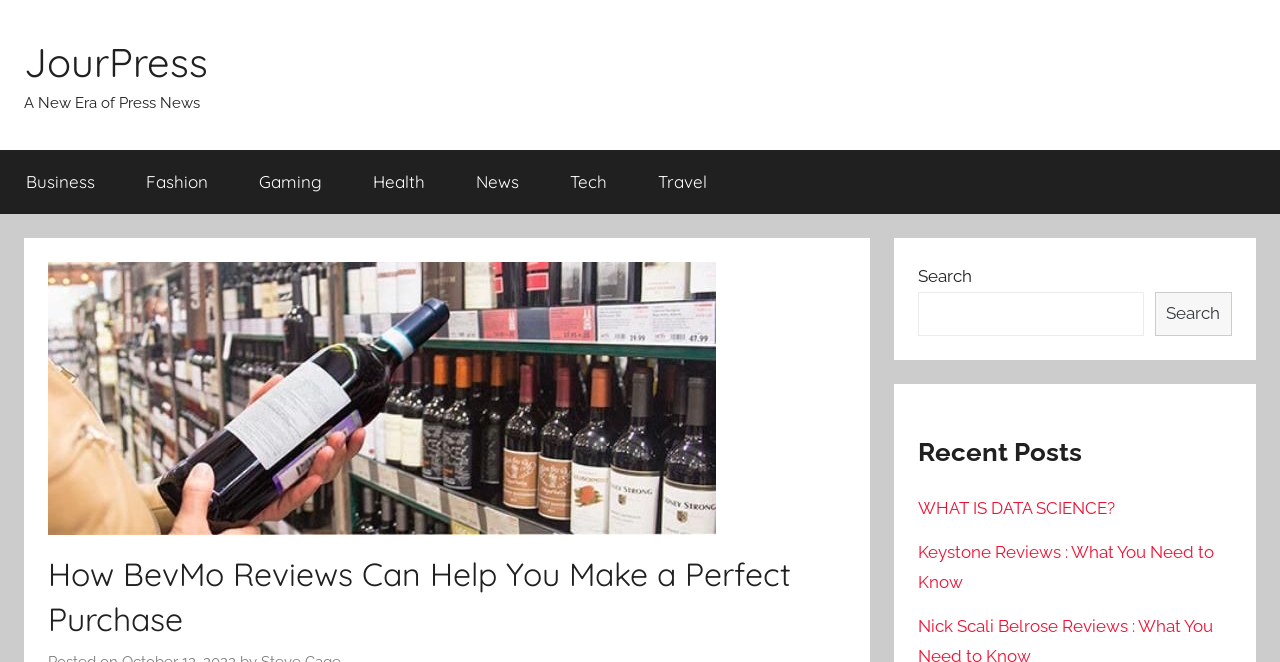Pinpoint the bounding box coordinates for the area that should be clicked to perform the following instruction: "click on the 'Search' button".

[0.902, 0.441, 0.962, 0.508]